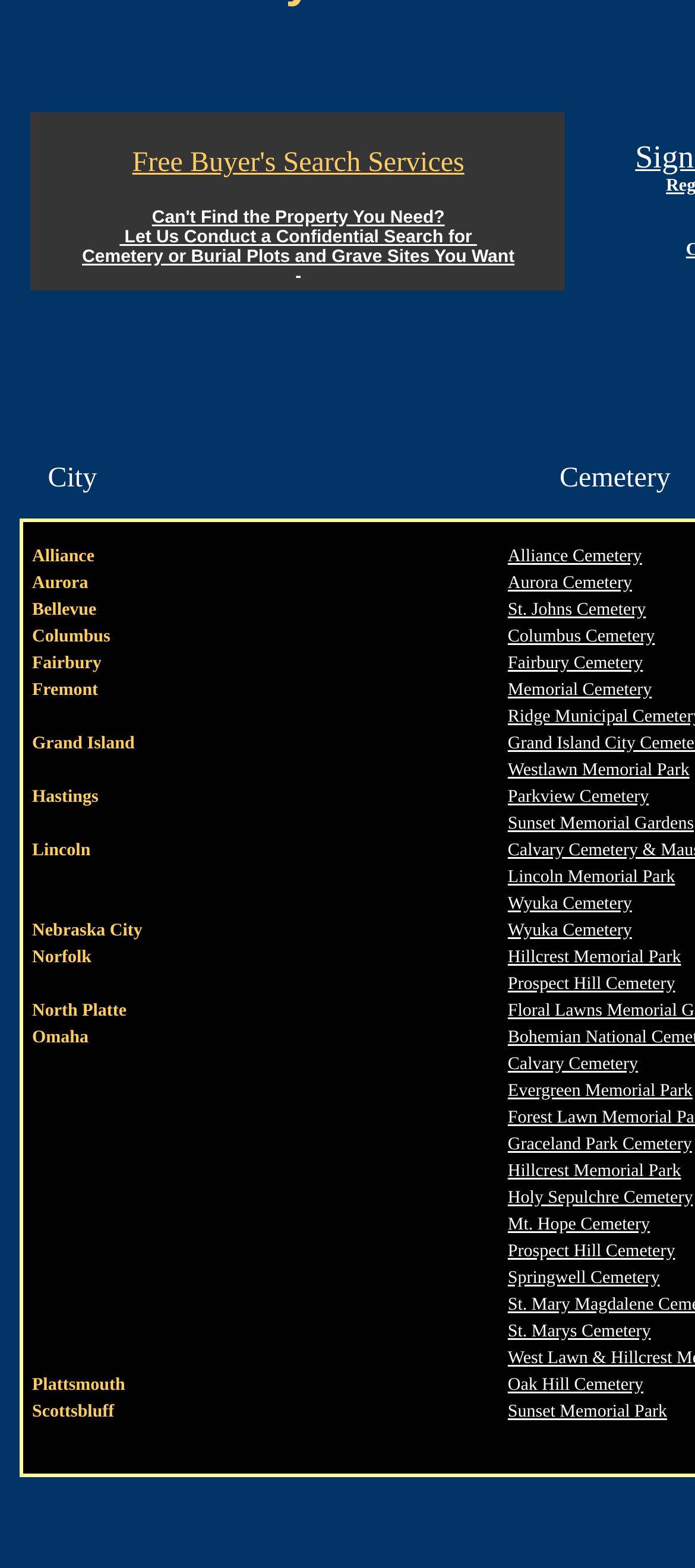Please identify the bounding box coordinates of the clickable area that will allow you to execute the instruction: "Choose Columbus Cemetery".

[0.731, 0.394, 0.942, 0.414]